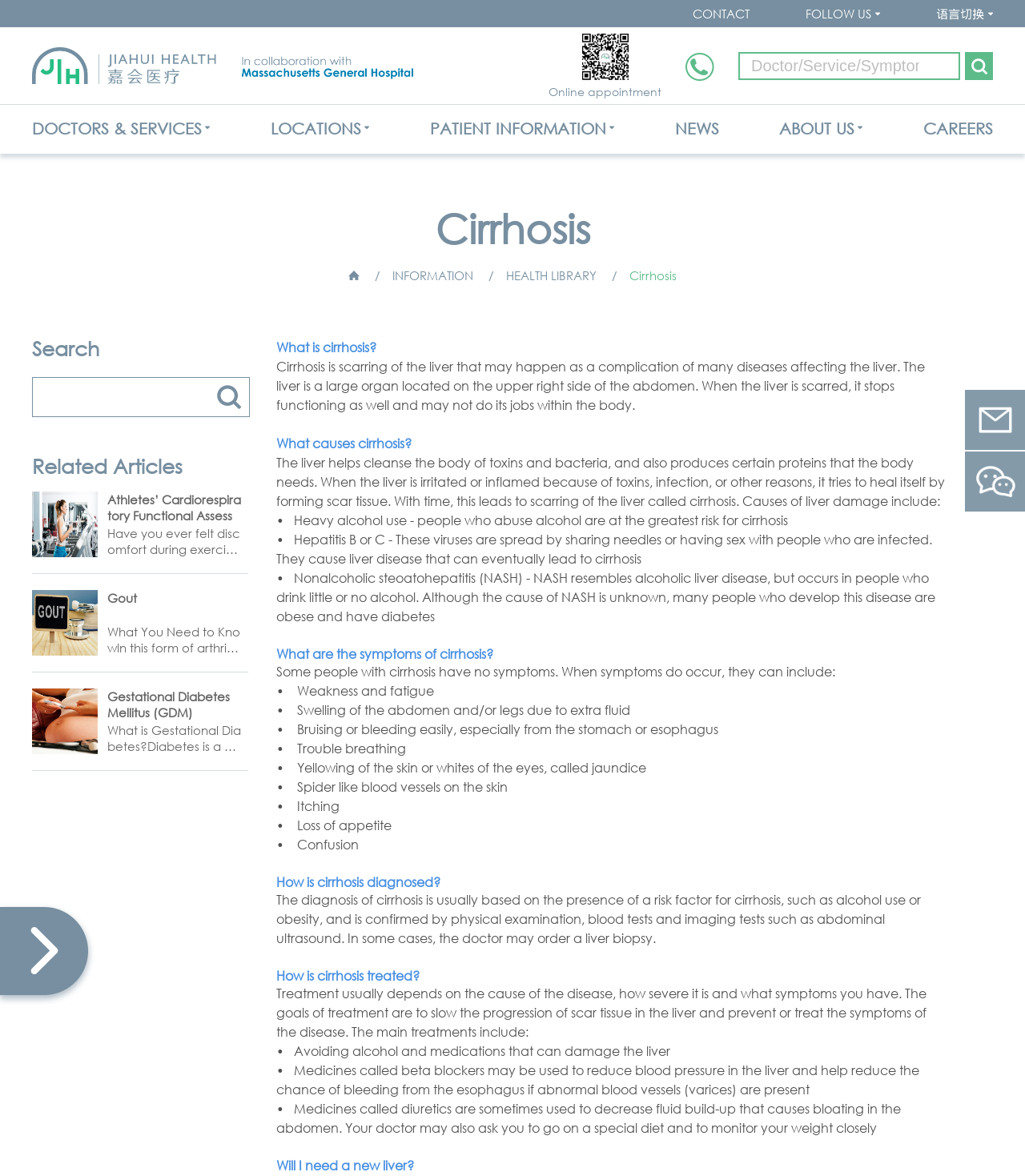What is the name of the hospital?
Based on the image, answer the question with as much detail as possible.

I found the answer by looking at the heading element with the text 'Jiahui Health' at the top of the webpage, which is likely to be the name of the hospital.